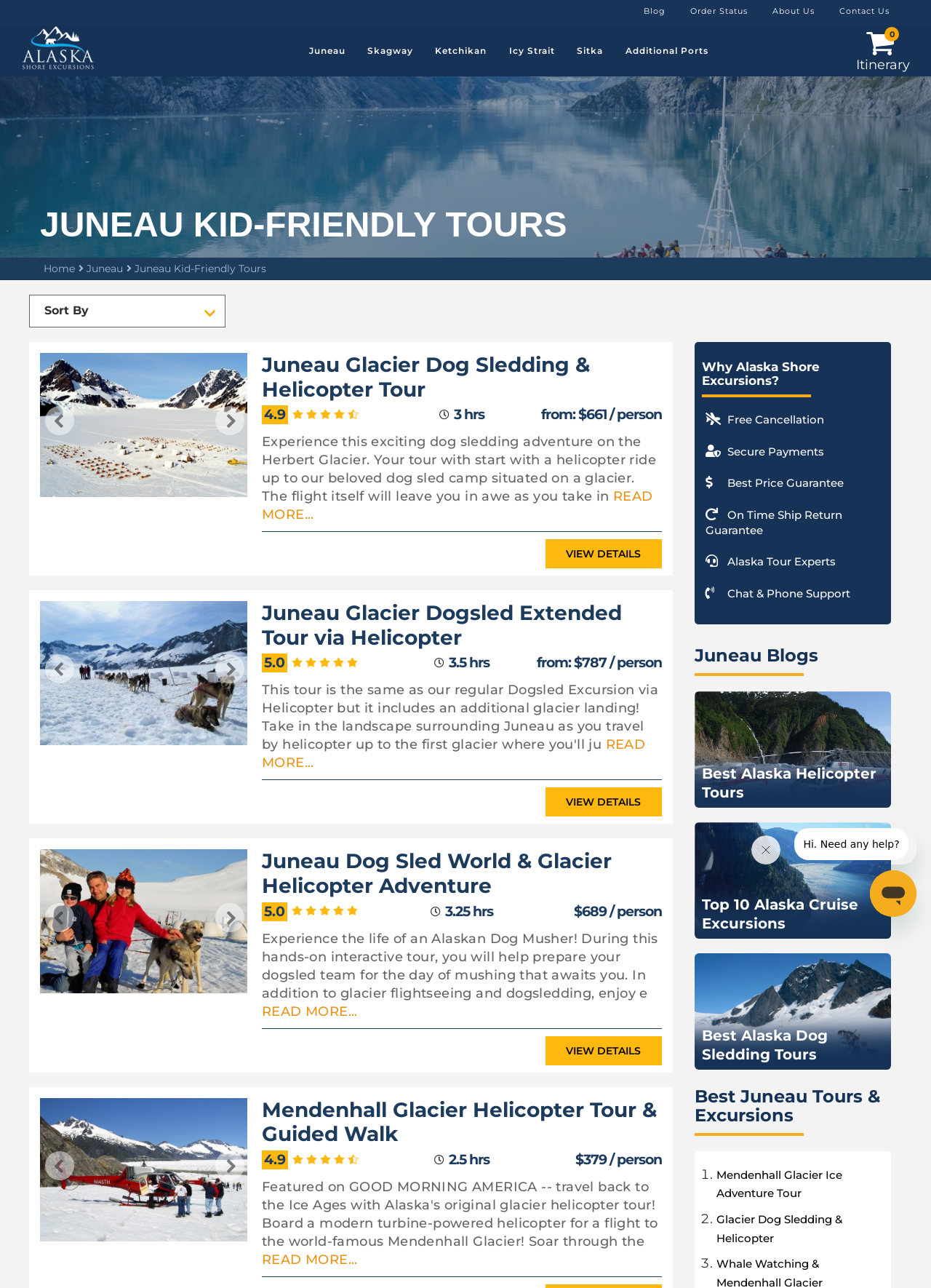Specify the bounding box coordinates of the area to click in order to follow the given instruction: "Read more about the 'Mendenhall Glacier Helicopter Tour & Guided Walk'."

[0.281, 0.972, 0.384, 0.984]